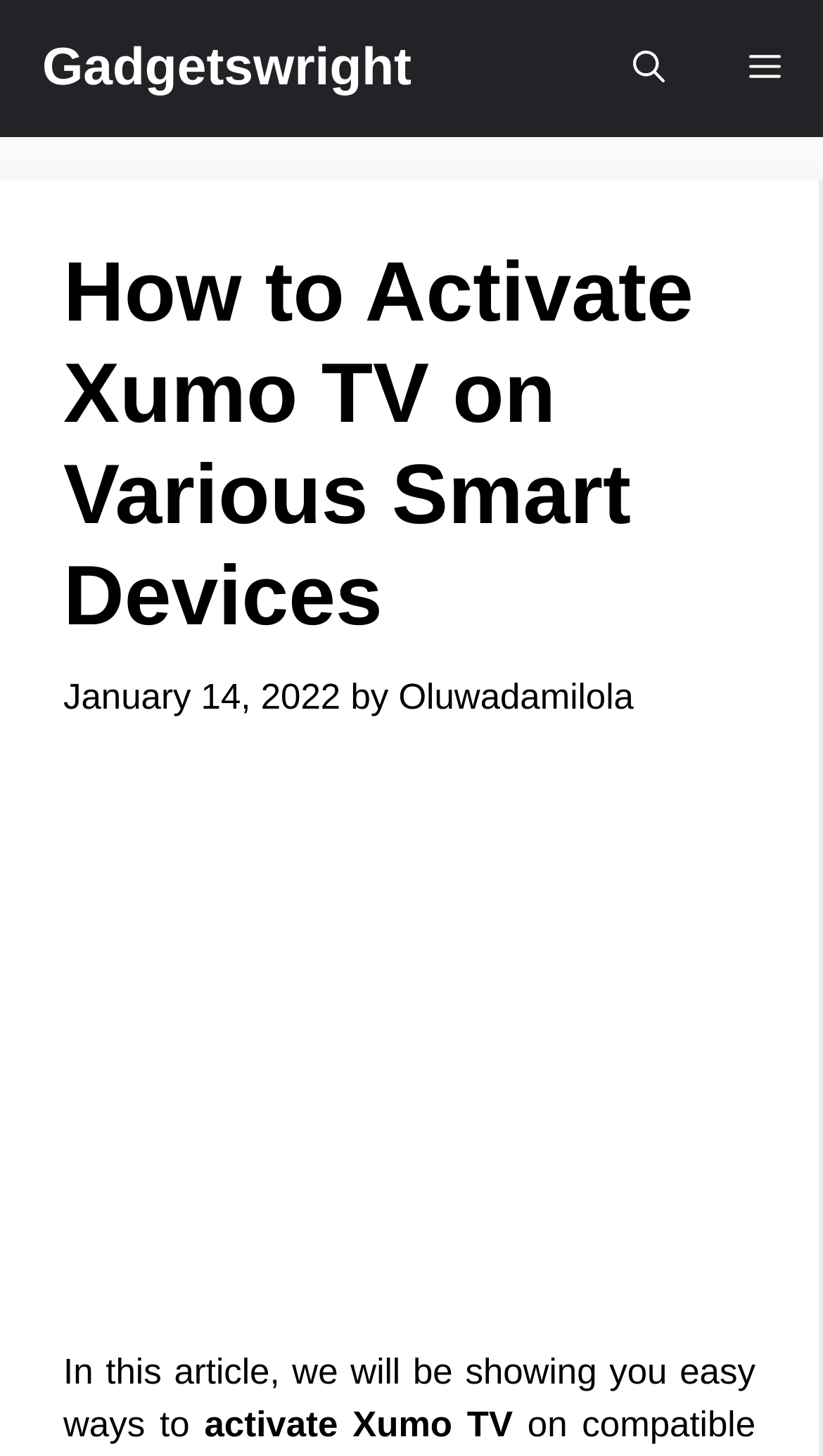Provide an in-depth description of the elements and layout of the webpage.

The webpage is about activating Xumo TV on compatible streaming devices. At the top left corner, there is a link to "Gadgetswright". Next to it, on the top right corner, there are two buttons: "Menu" and "Open search". 

Below the top section, there is a header that spans almost the entire width of the page. Within this header, there is a heading that reads "How to Activate Xumo TV on Various Smart Devices". Below the heading, there is a timestamp indicating the article was published on "January 14, 2022", followed by the author's name "Oluwadamilola". 

The main content of the webpage starts below the header section. The article begins with a paragraph that reads "In this article, we will be showing you easy ways to activate Xumo TV". The text continues in the next line, "activate Xumo TV".